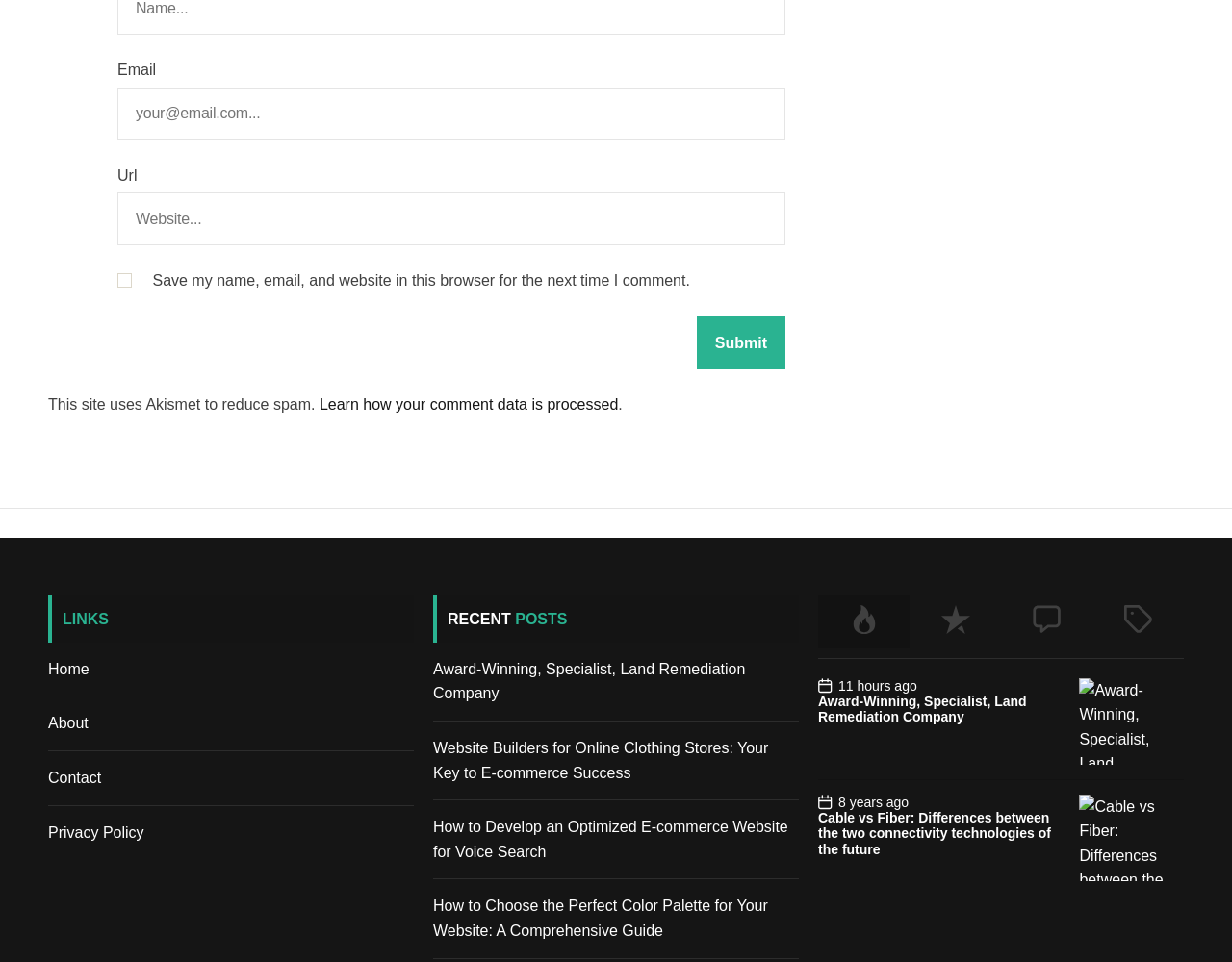What is the purpose of the checkbox? From the image, respond with a single word or brief phrase.

Save comment data